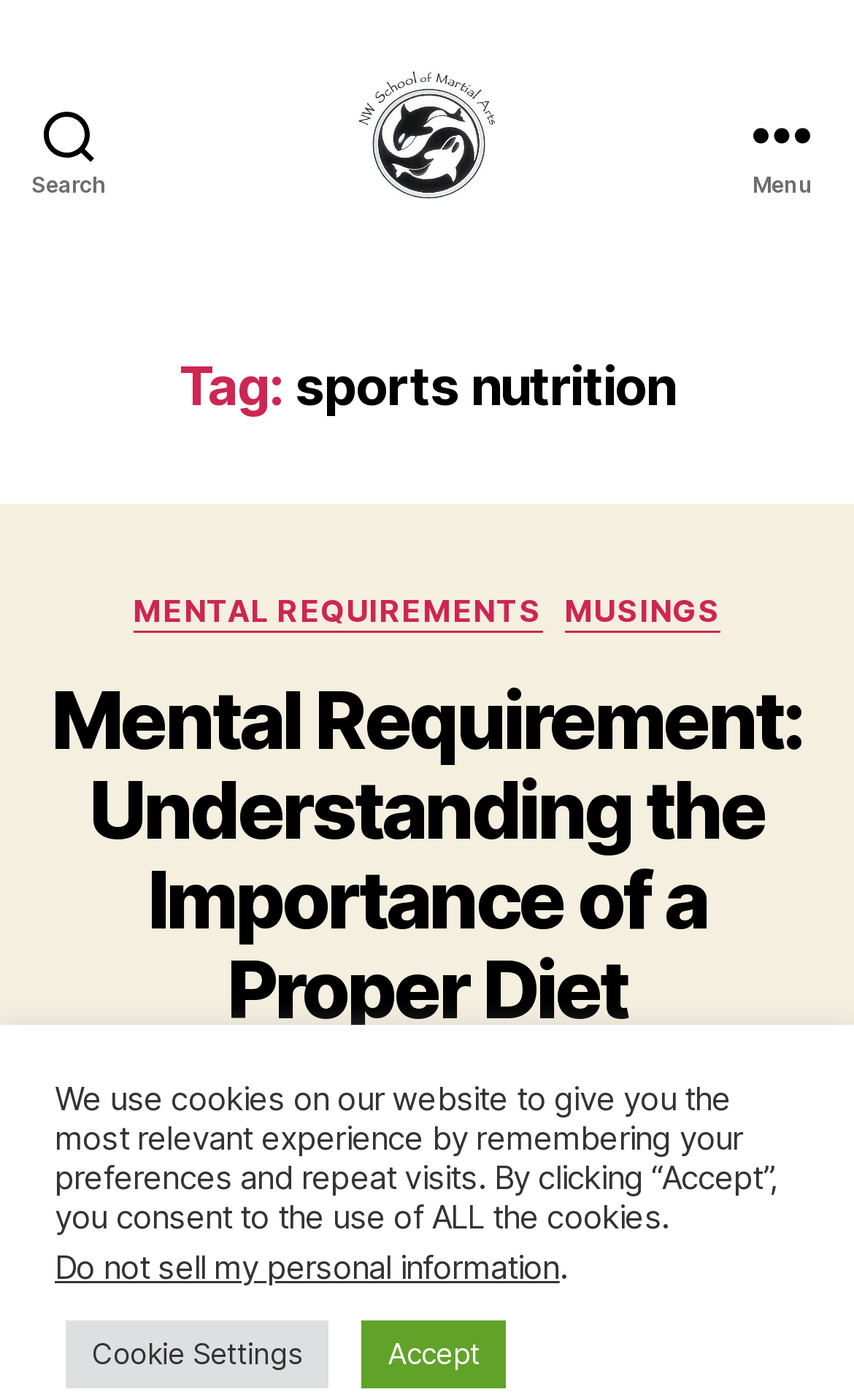Please give a concise answer to this question using a single word or phrase: 
What is the title of the article?

Mental Requirement: Understanding the Importance of a Proper Diet